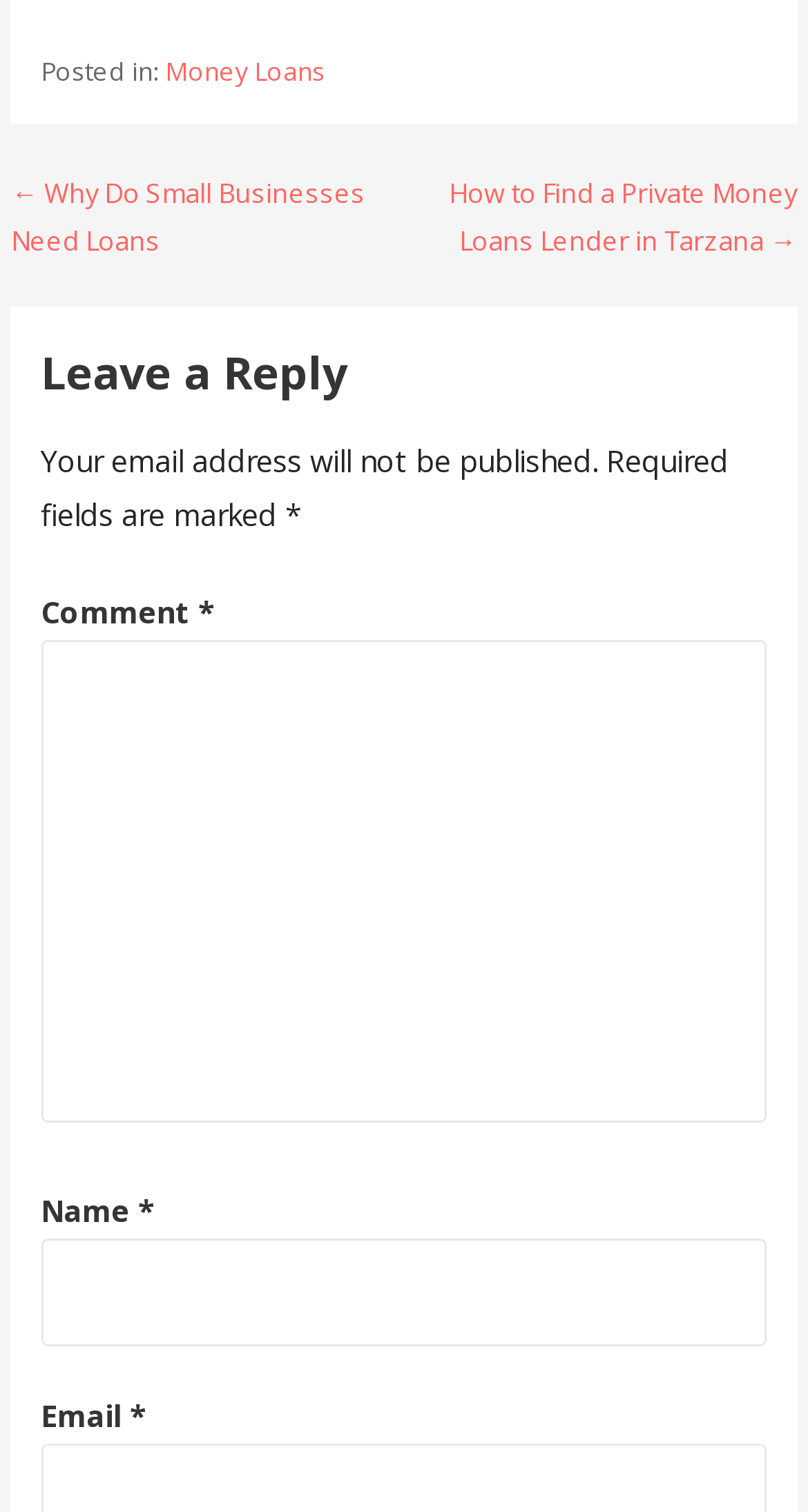Use a single word or phrase to answer this question: 
How many text fields are available in the reply form?

3